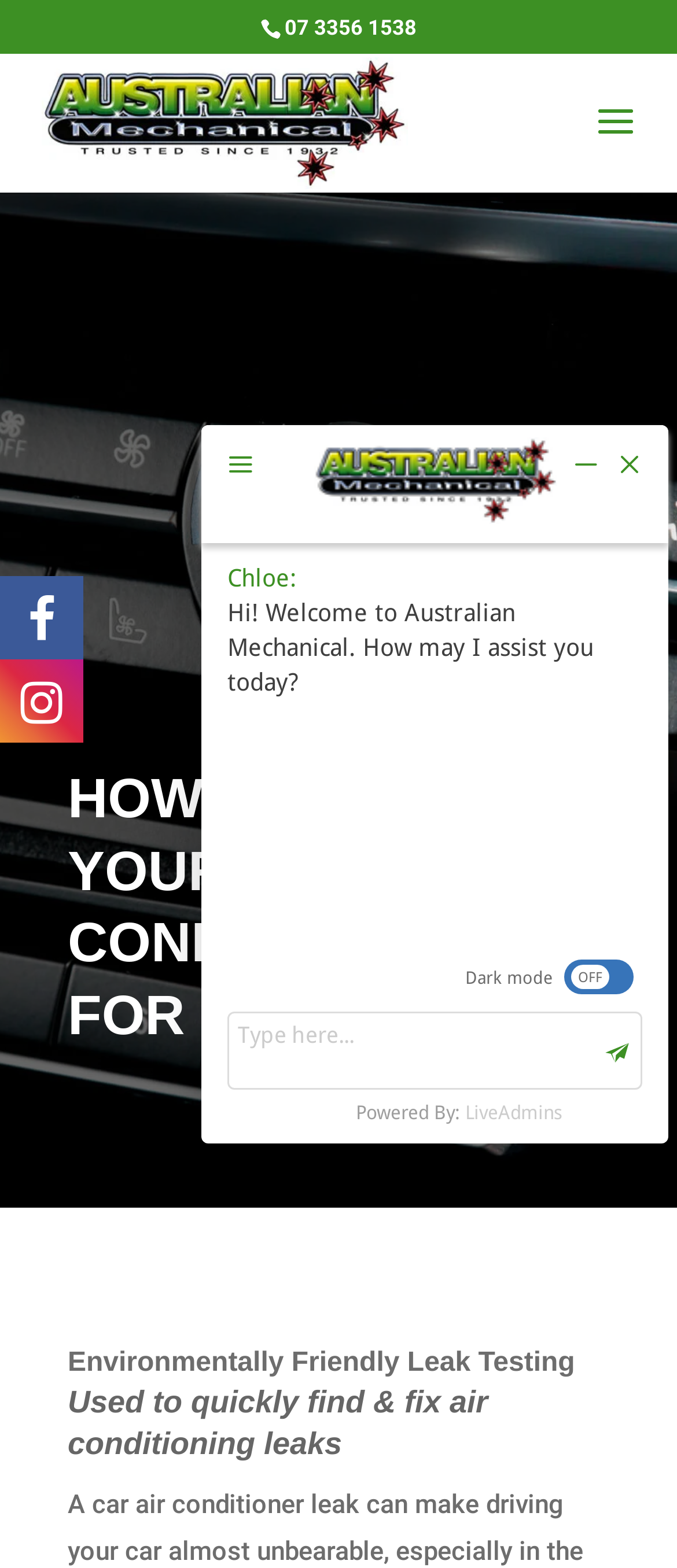What is the phone number on the top?
Using the information from the image, answer the question thoroughly.

I found the phone number by looking at the top section of the webpage, where I saw a link with the text '07 3356 1538'.